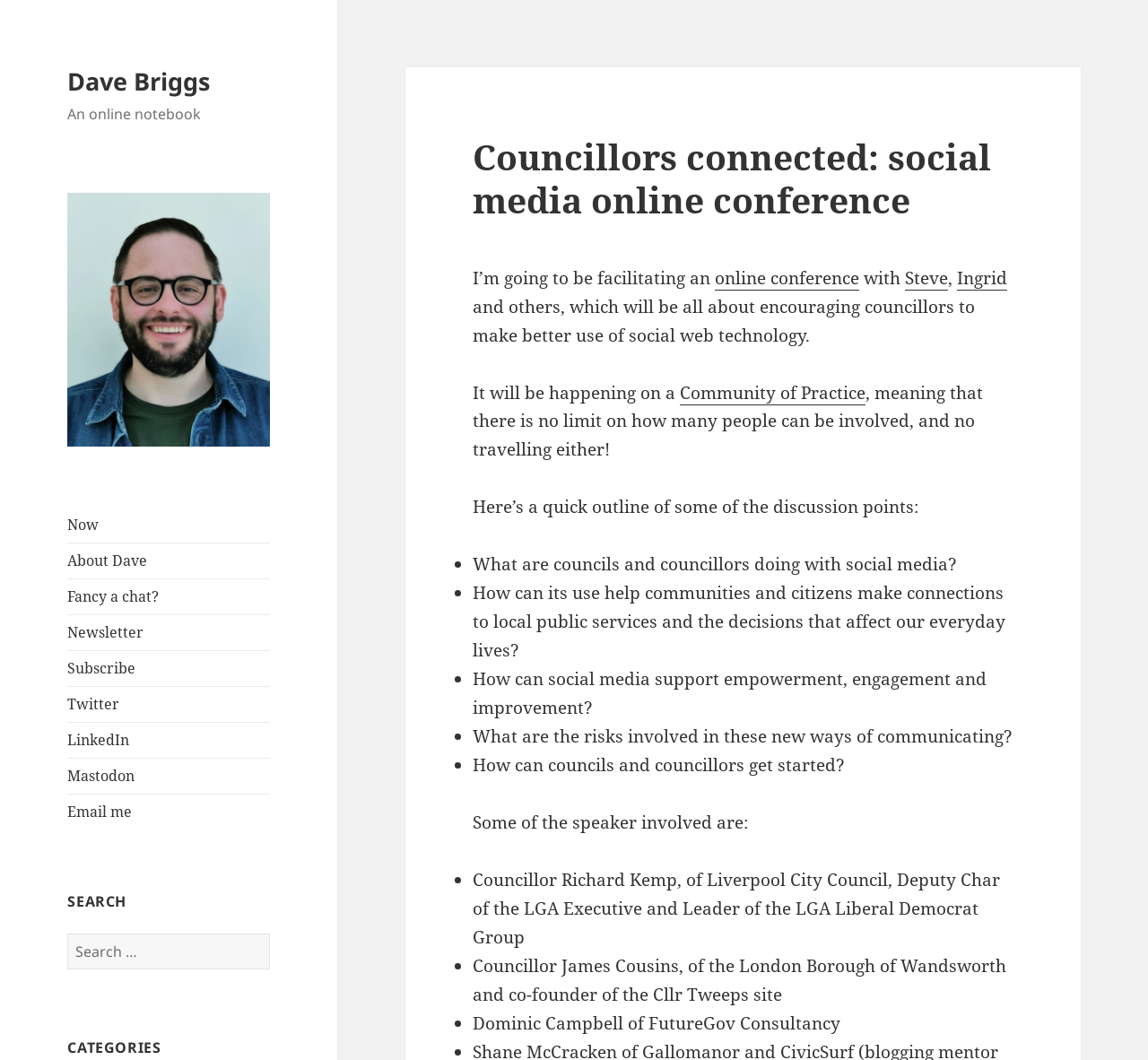Using the format (top-left x, top-left y, bottom-right x, bottom-right y), and given the element description, identify the bounding box coordinates within the screenshot: Email me

[0.059, 0.757, 0.115, 0.775]